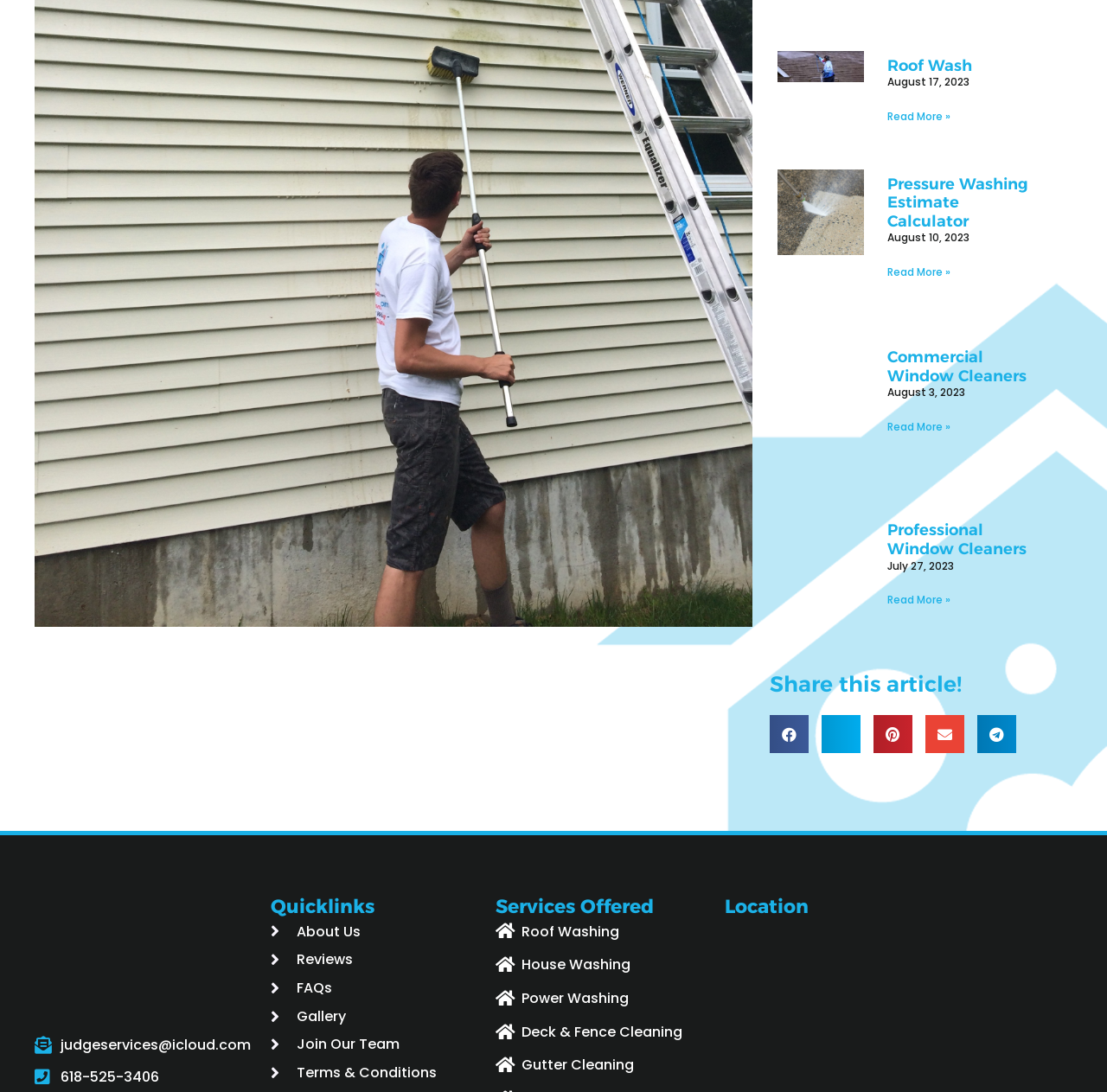Using the description: "judgeservices@icloud.com", determine the UI element's bounding box coordinates. Ensure the coordinates are in the format of four float numbers between 0 and 1, i.e., [left, top, right, bottom].

[0.031, 0.945, 0.237, 0.969]